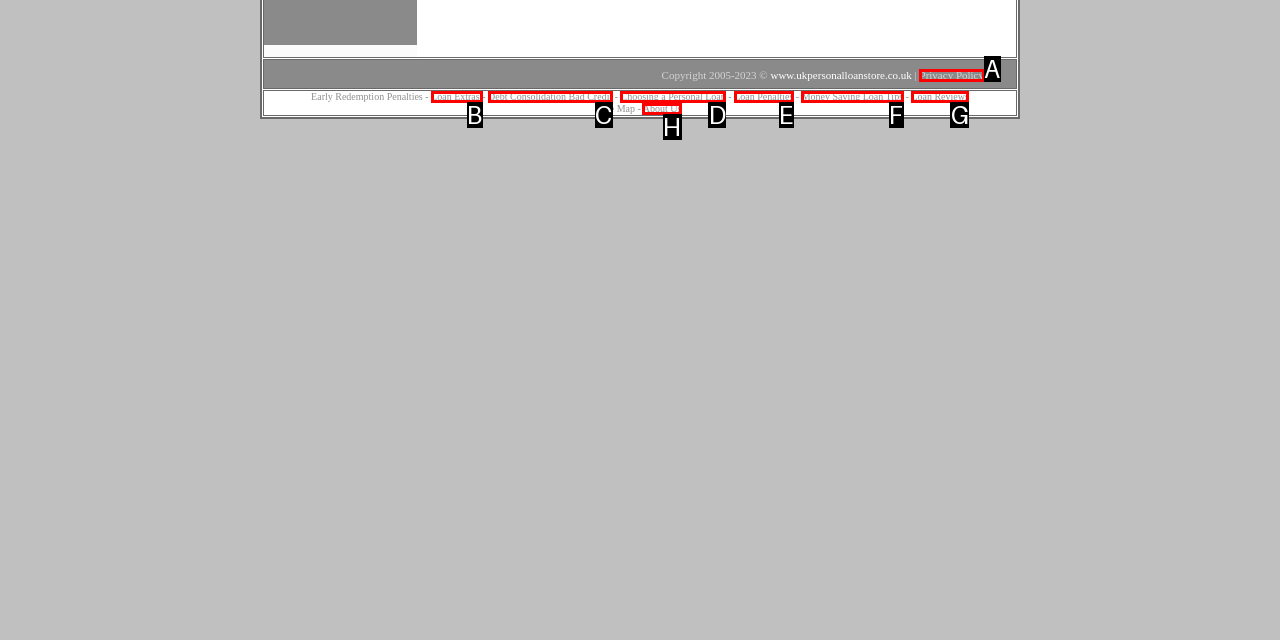From the given options, find the HTML element that fits the description: Money Saving Loan Tips. Reply with the letter of the chosen element.

F